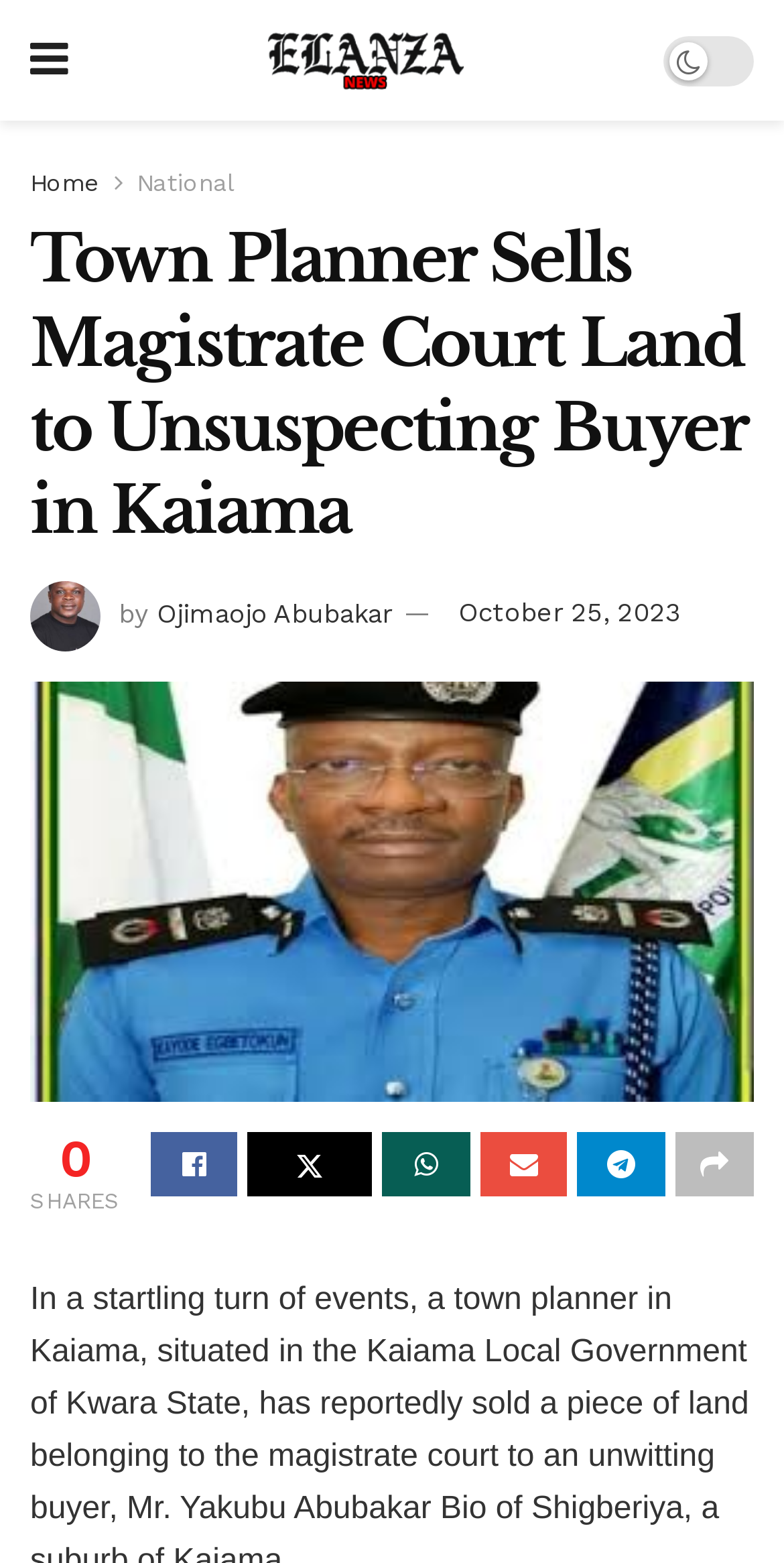When was the article published?
Using the image, provide a concise answer in one word or a short phrase.

October 25, 2023